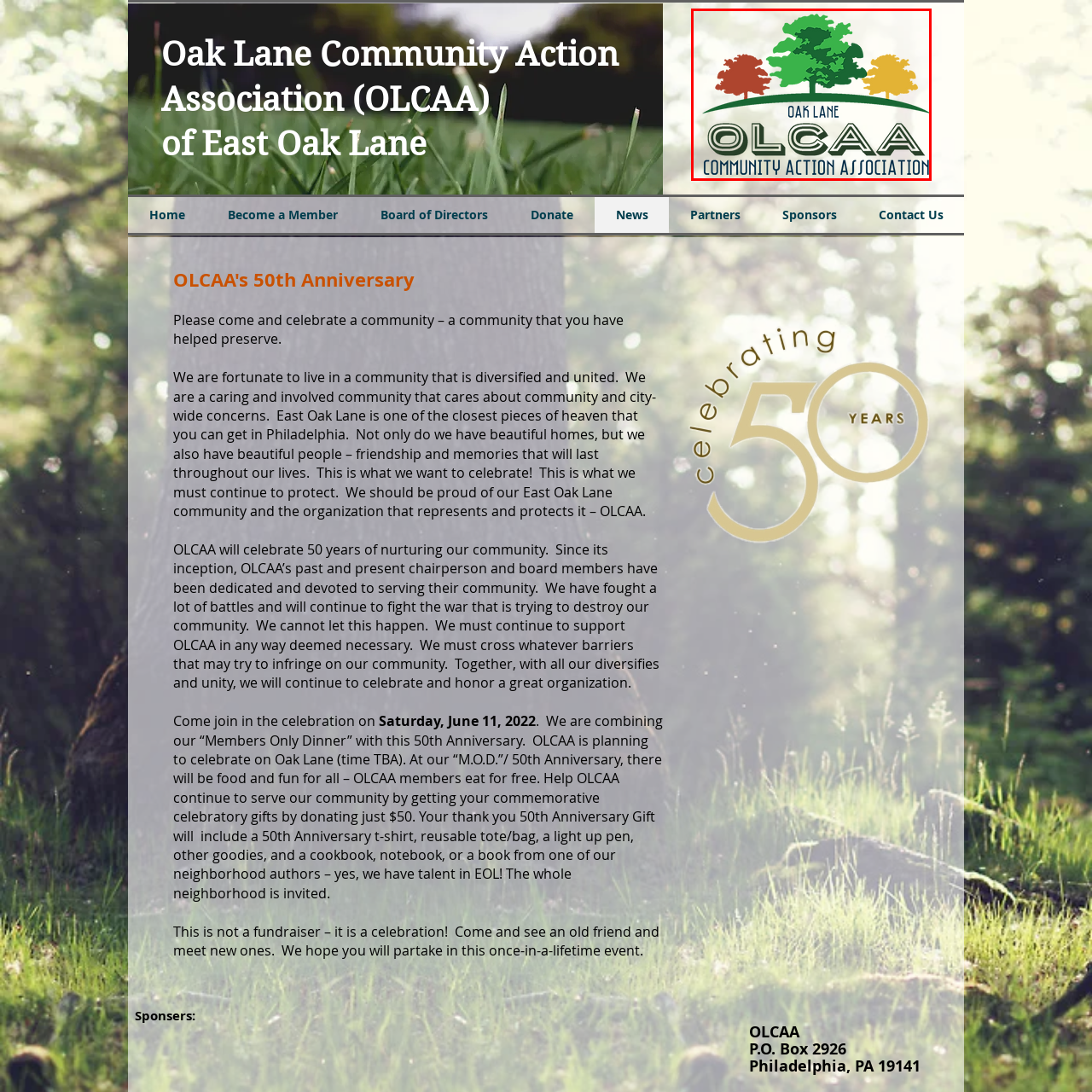Focus on the highlighted area in red, What is the purpose of the Oak Lane Community Action Association? Answer using a single word or phrase.

to engage and uplift the East Oak Lane community